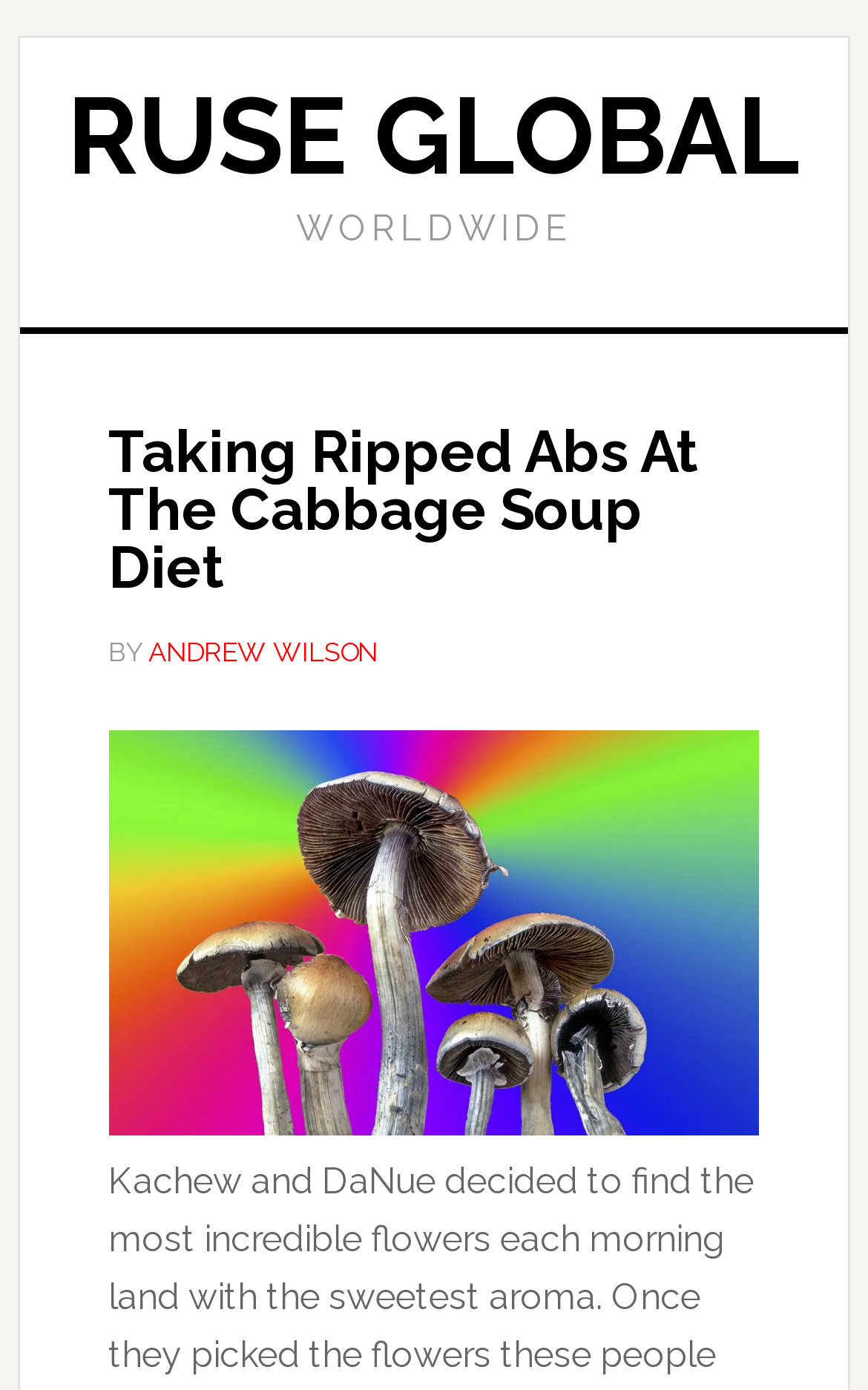Answer the question below using just one word or a short phrase: 
Is there an image on the webpage?

Yes